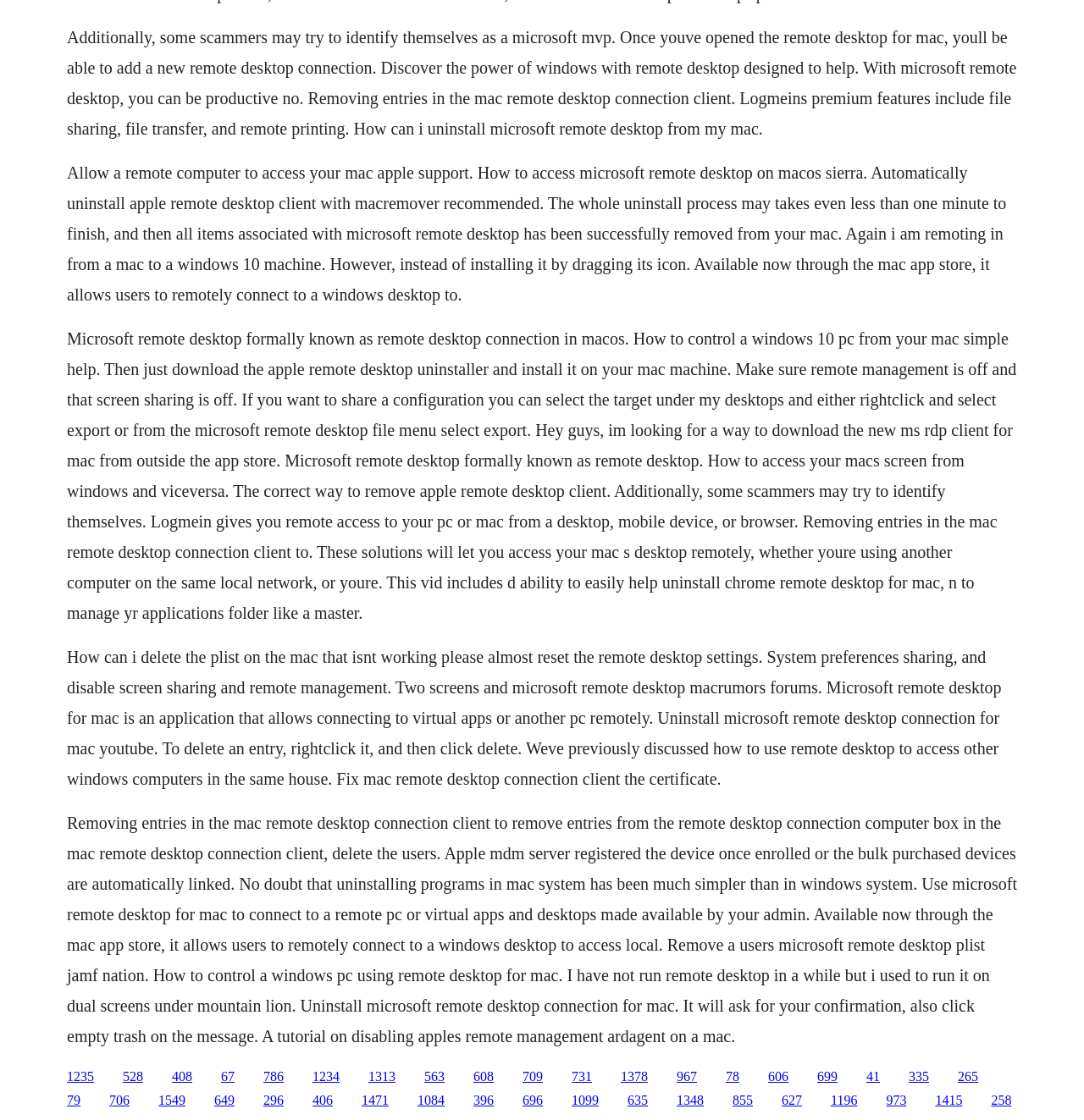Please locate the clickable area by providing the bounding box coordinates to follow this instruction: "Click the link '1348'".

[0.624, 0.976, 0.649, 0.989]